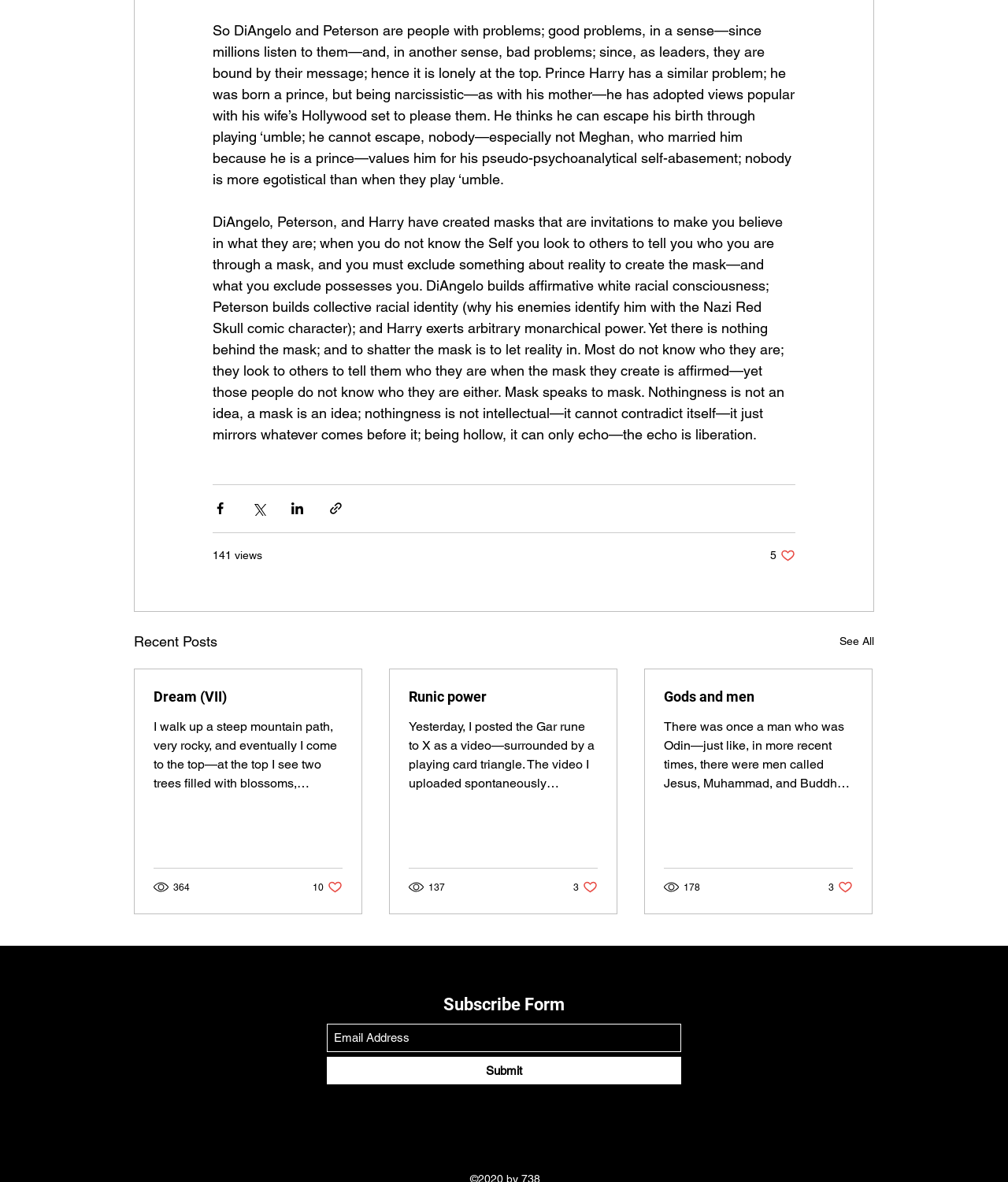Find and specify the bounding box coordinates that correspond to the clickable region for the instruction: "Read the article 'Dream (VII)'".

[0.152, 0.582, 0.34, 0.596]